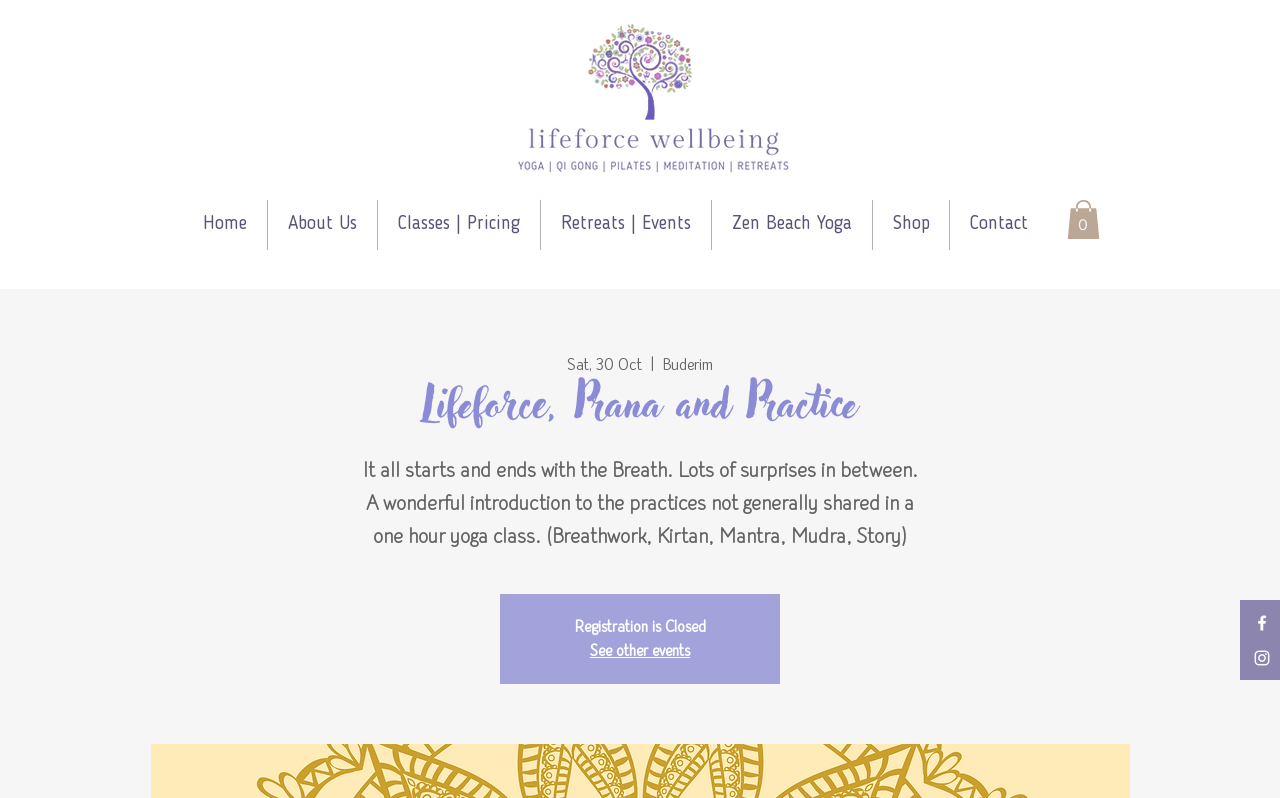What is the principal heading displayed on the webpage?

Lifeforce, Prana and Practice